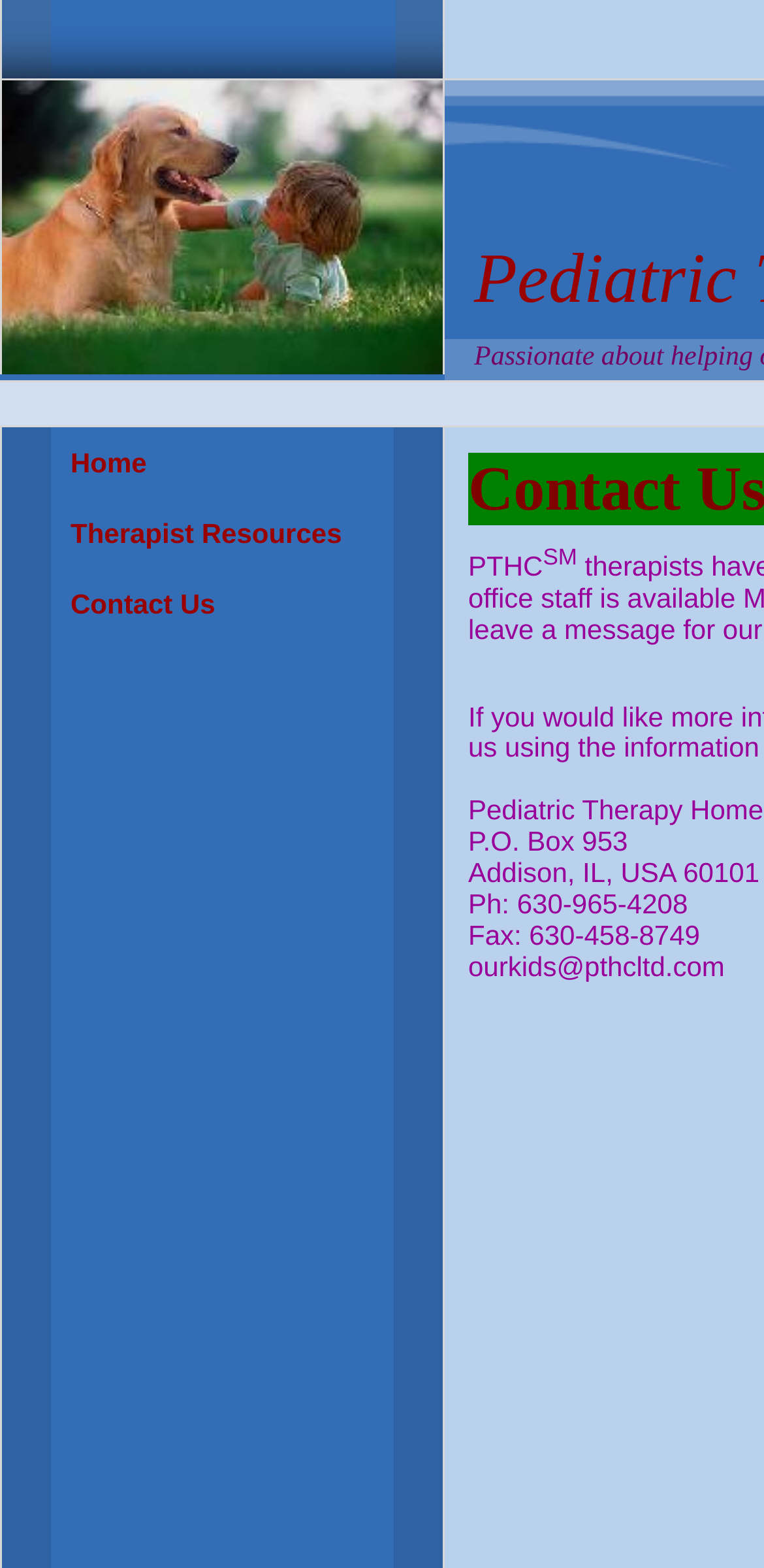Based on the provided description, "Contact Us", find the bounding box of the corresponding UI element in the screenshot.

[0.067, 0.362, 0.515, 0.407]